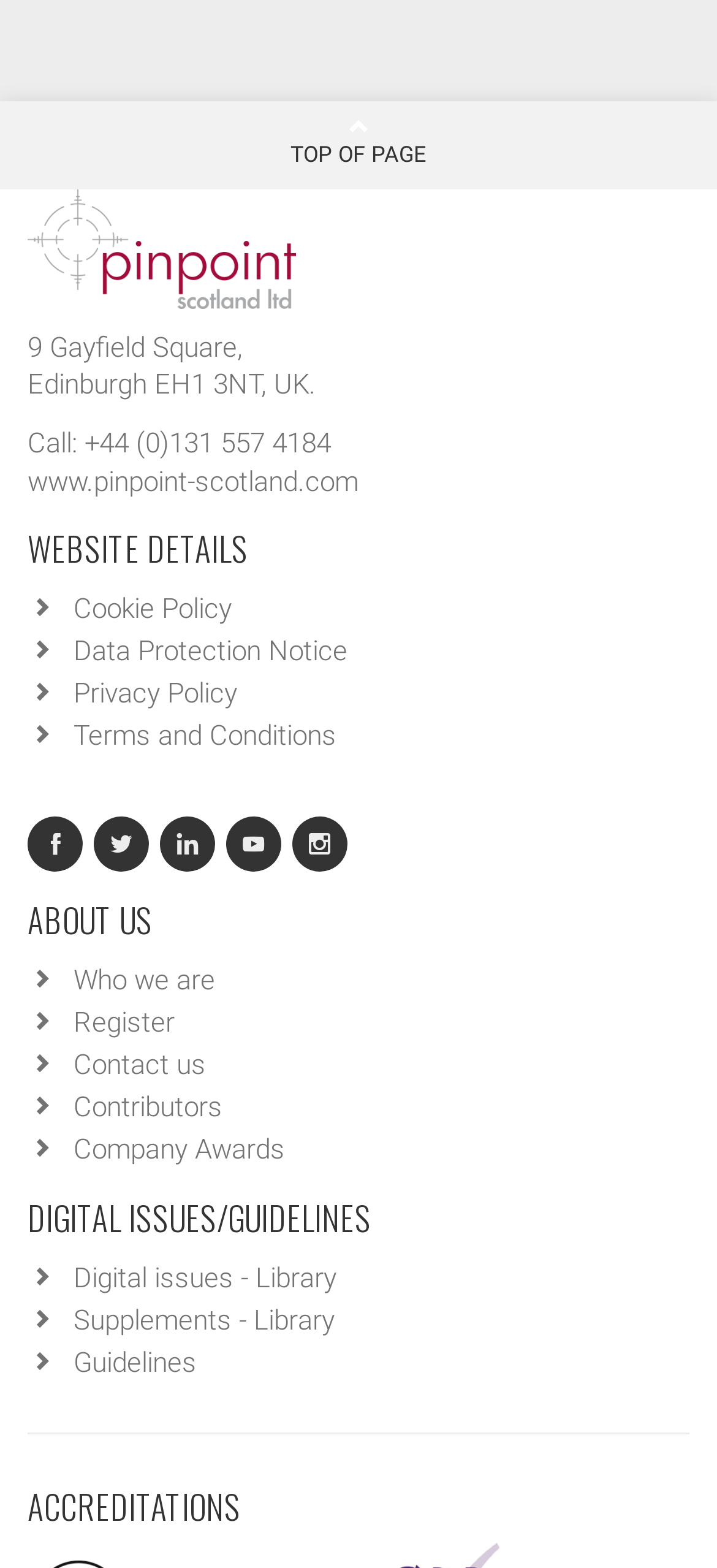Identify the bounding box for the UI element that is described as follows: "Python Curtus For Sale".

None